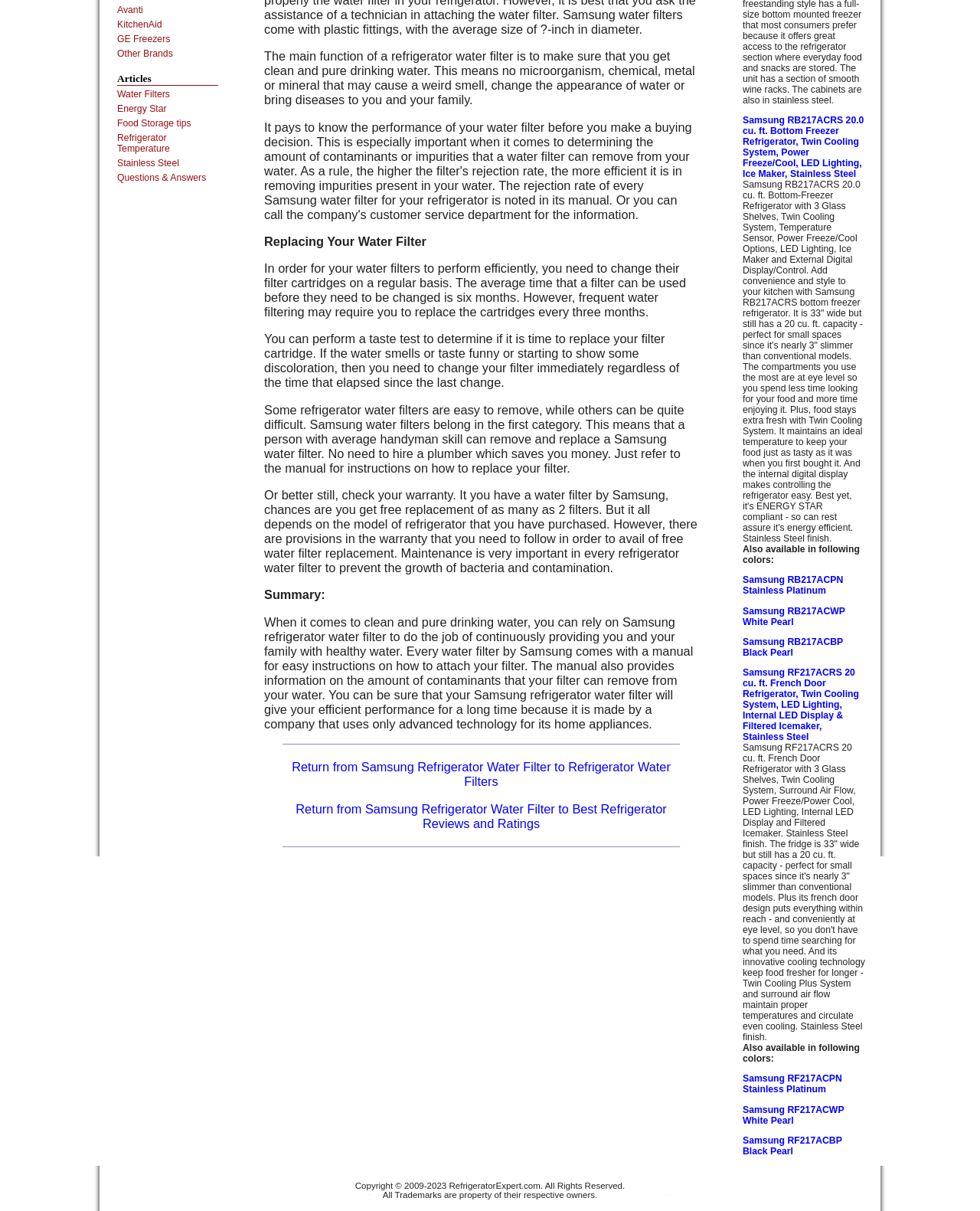From the webpage screenshot, predict the bounding box coordinates (top-left x, top-left y, bottom-right x, bottom-right y) for the UI element described here: Questions & Answers

[0.12, 0.142, 0.222, 0.151]